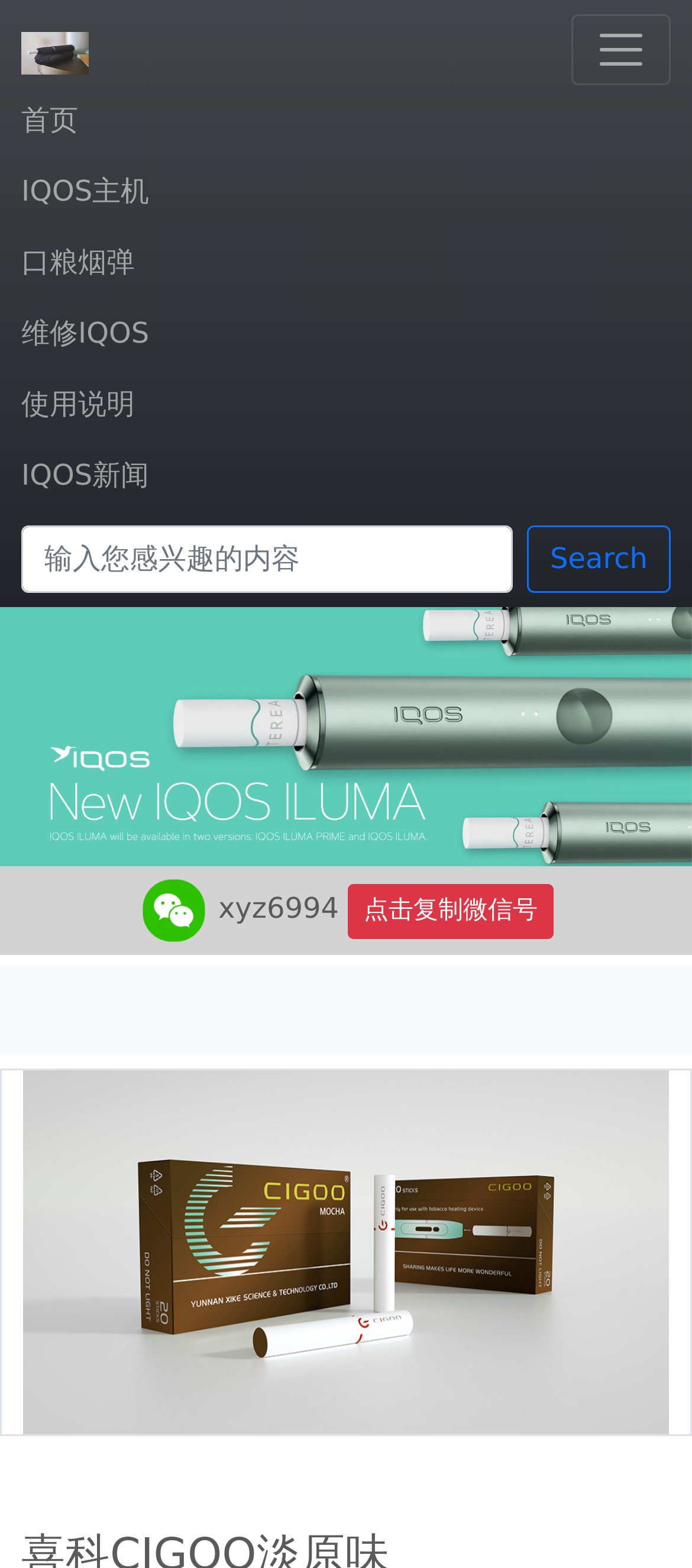Can you find the bounding box coordinates for the element that needs to be clicked to execute this instruction: "Click the 首页 link"? The coordinates should be given as four float numbers between 0 and 1, i.e., [left, top, right, bottom].

[0.031, 0.054, 0.969, 0.1]